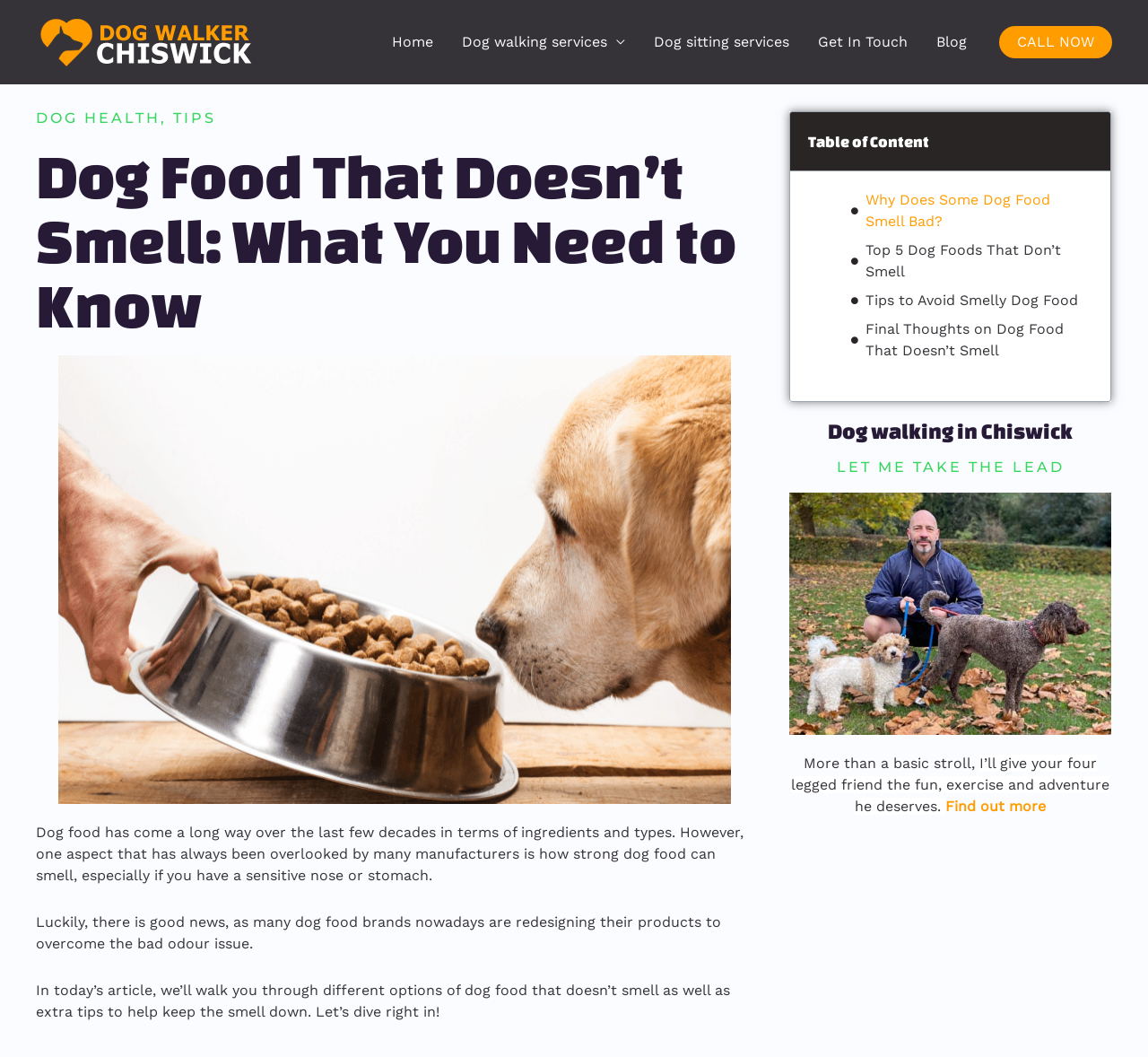Please locate the bounding box coordinates of the element that should be clicked to achieve the given instruction: "Click on 'Home'".

[0.329, 0.01, 0.39, 0.07]